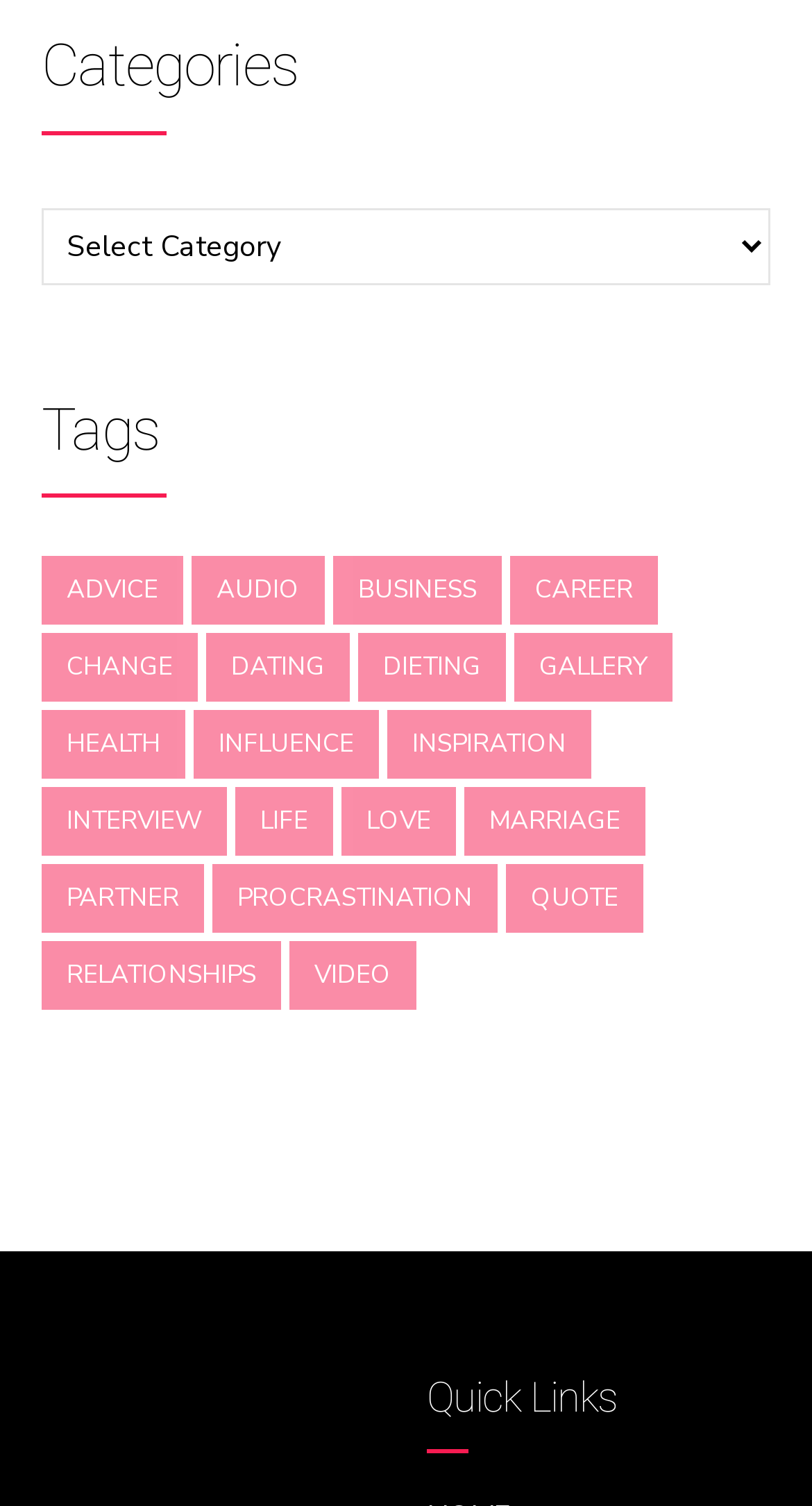Please determine the bounding box coordinates of the element's region to click in order to carry out the following instruction: "Explore audio content". The coordinates should be four float numbers between 0 and 1, i.e., [left, top, right, bottom].

[0.236, 0.37, 0.4, 0.415]